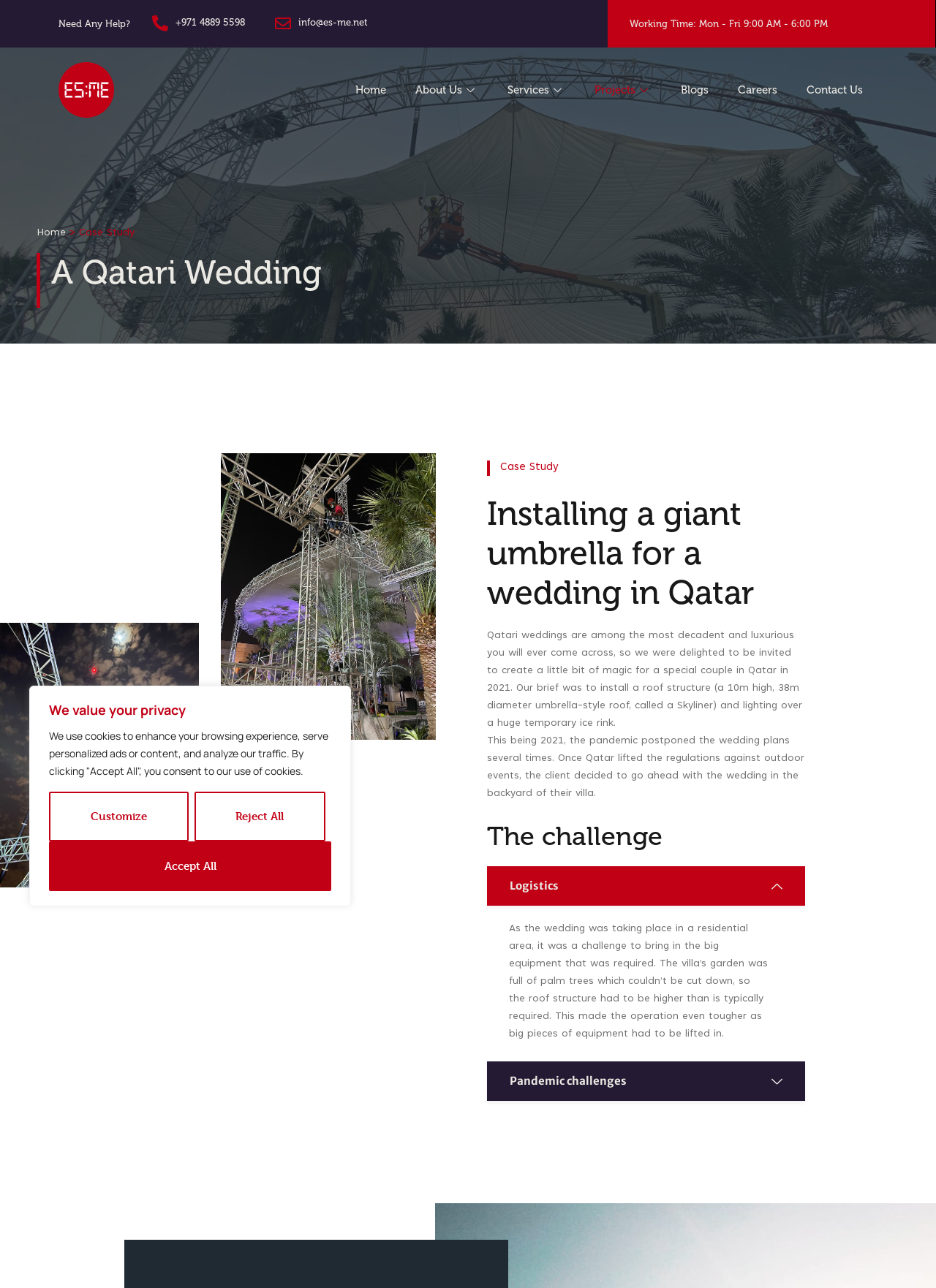Mark the bounding box of the element that matches the following description: "About Us".

[0.428, 0.061, 0.527, 0.078]